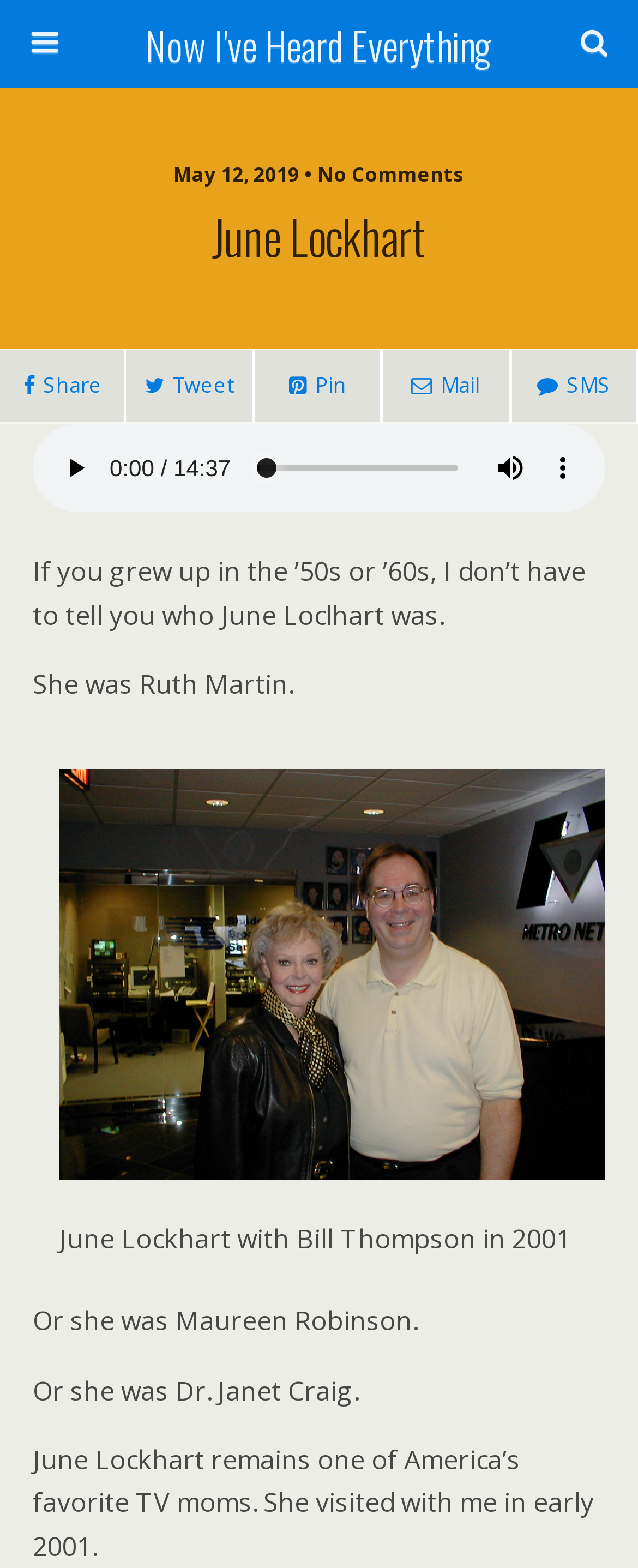Identify and provide the bounding box for the element described by: "Mail".

[0.598, 0.223, 0.799, 0.27]